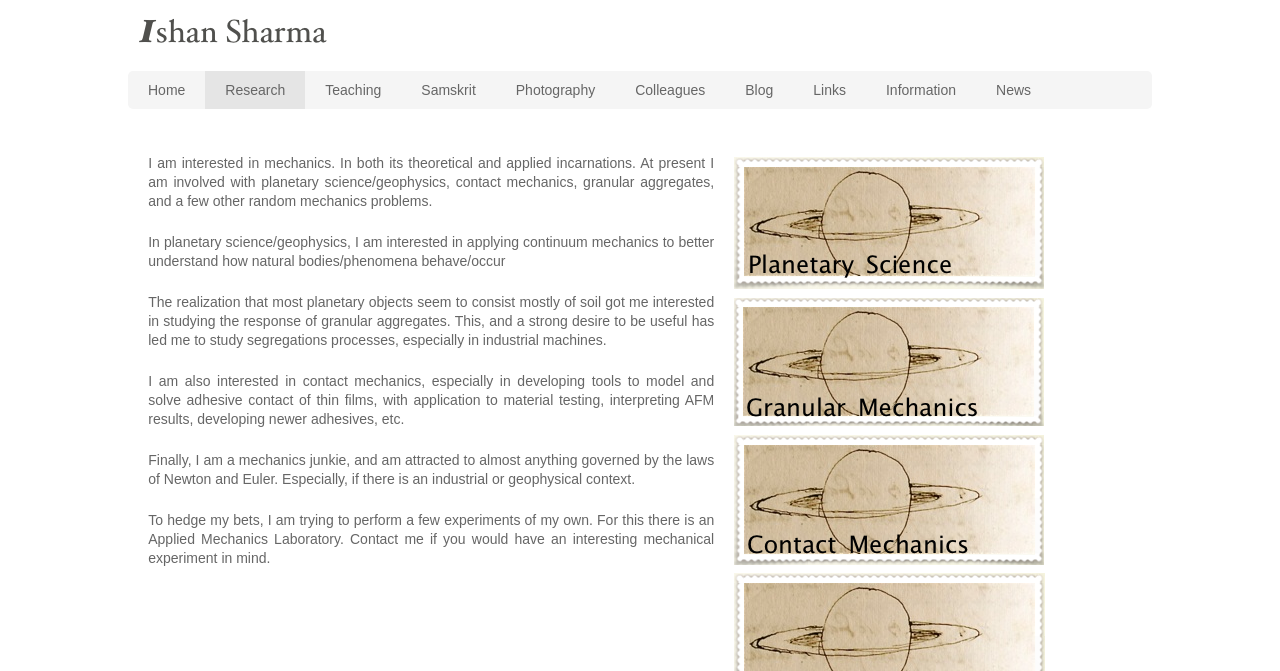Show the bounding box coordinates for the element that needs to be clicked to execute the following instruction: "go to home page". Provide the coordinates in the form of four float numbers between 0 and 1, i.e., [left, top, right, bottom].

[0.108, 0.049, 0.256, 0.073]